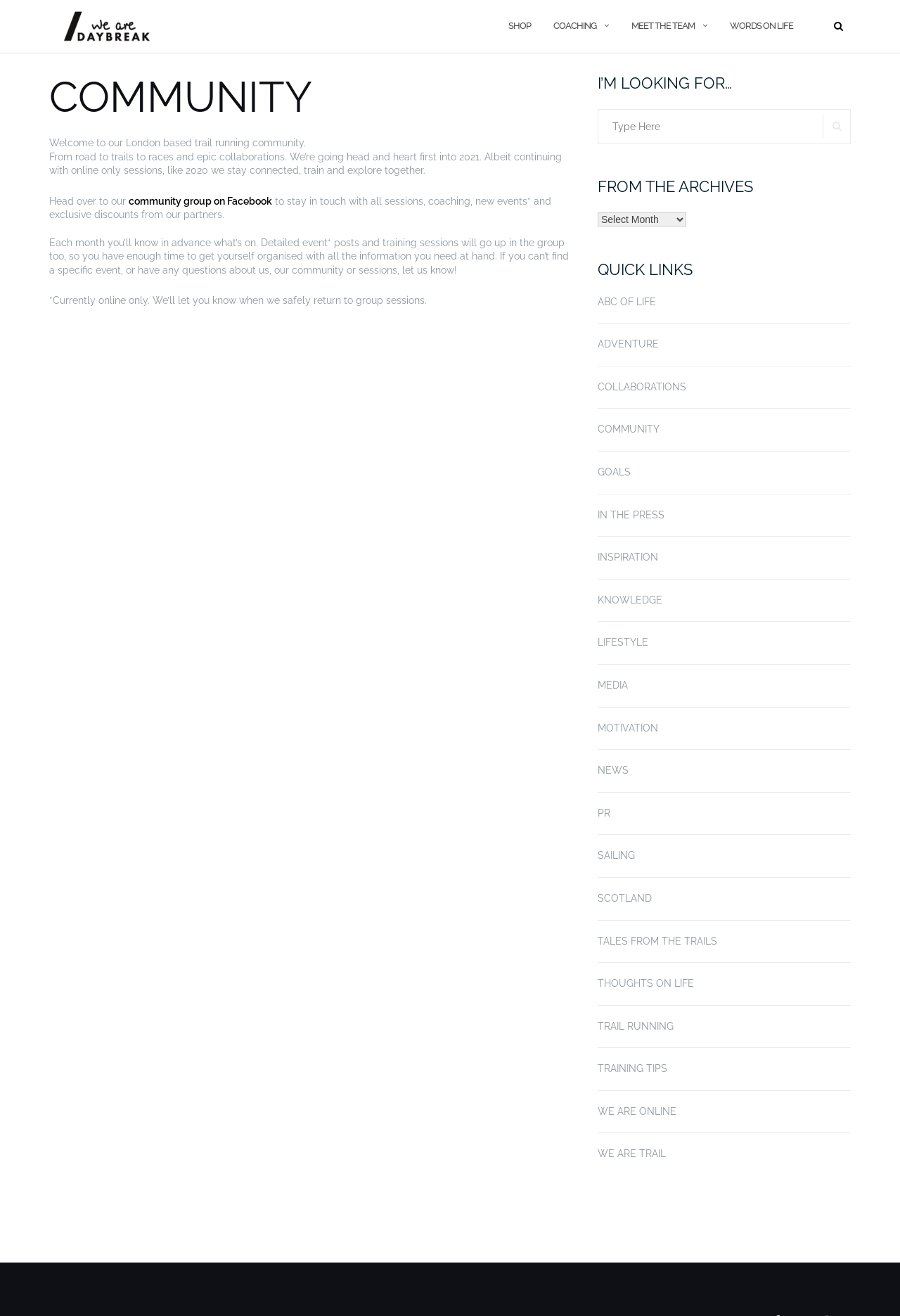Please determine the bounding box of the UI element that matches this description: IN THE PRESS. The coordinates should be given as (top-left x, top-left y, bottom-right x, bottom-right y), with all values between 0 and 1.

[0.664, 0.387, 0.738, 0.395]